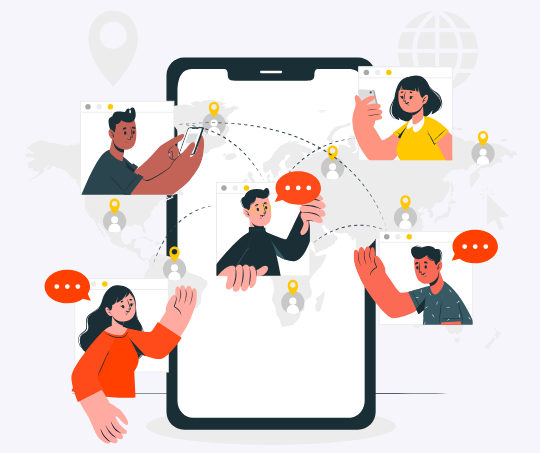Give a concise answer of one word or phrase to the question: 
What is depicted in the background of the image?

A world map